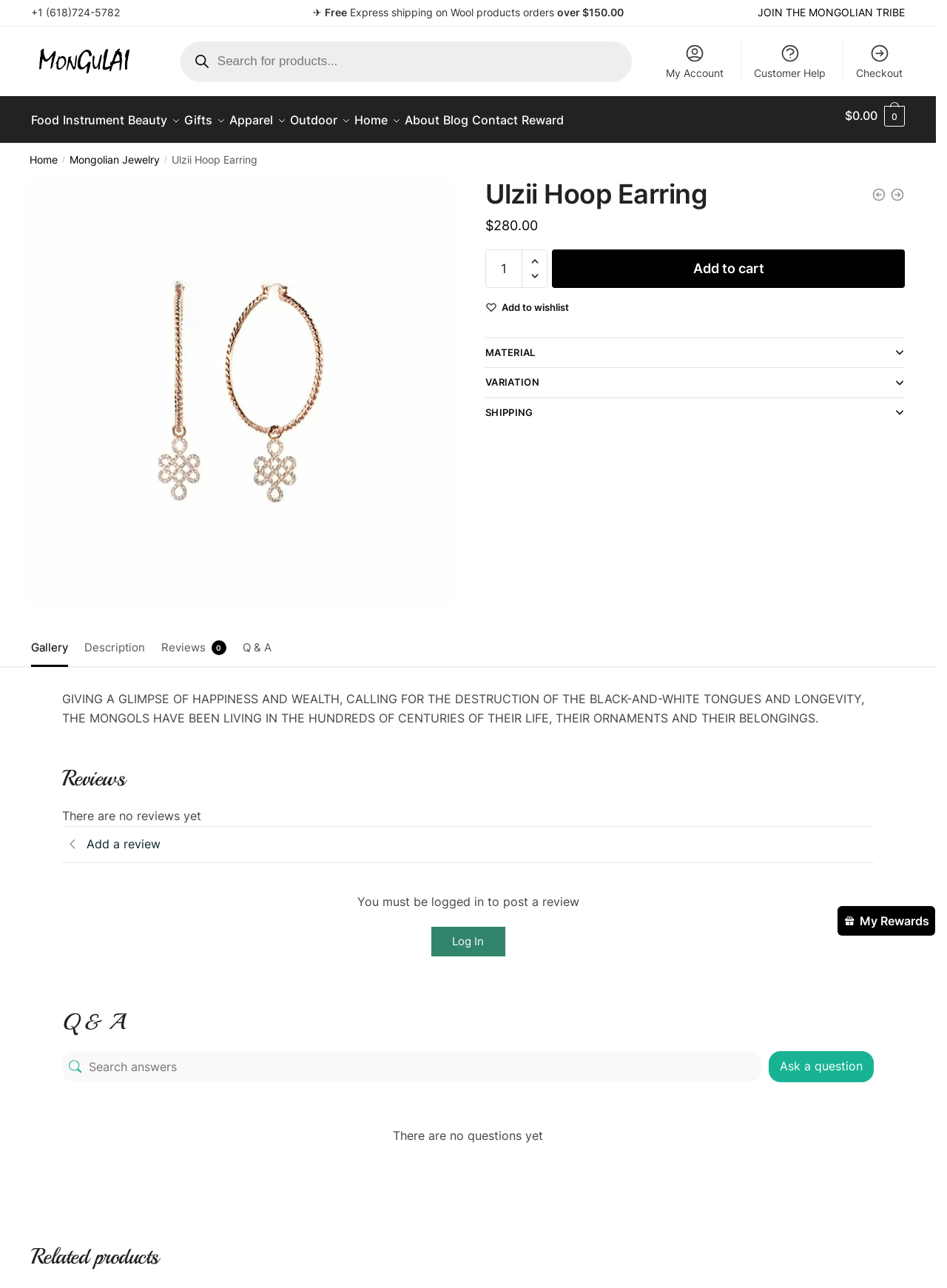Answer with a single word or phrase: 
What is the phone number for customer service?

+1 (618)724-5782